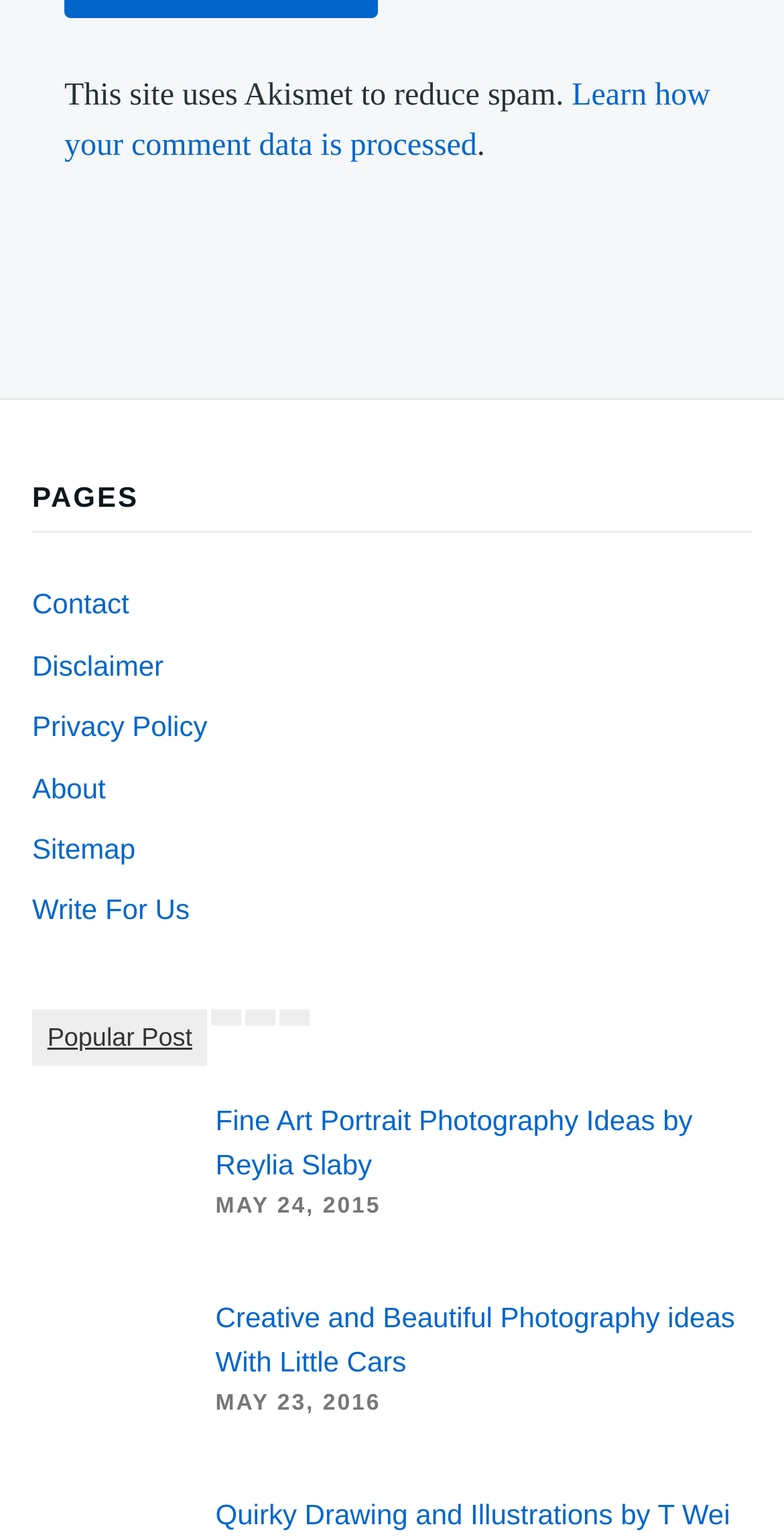Determine the bounding box coordinates of the clickable element to achieve the following action: 'Read the privacy policy'. Provide the coordinates as four float values between 0 and 1, formatted as [left, top, right, bottom].

[0.041, 0.462, 0.264, 0.483]